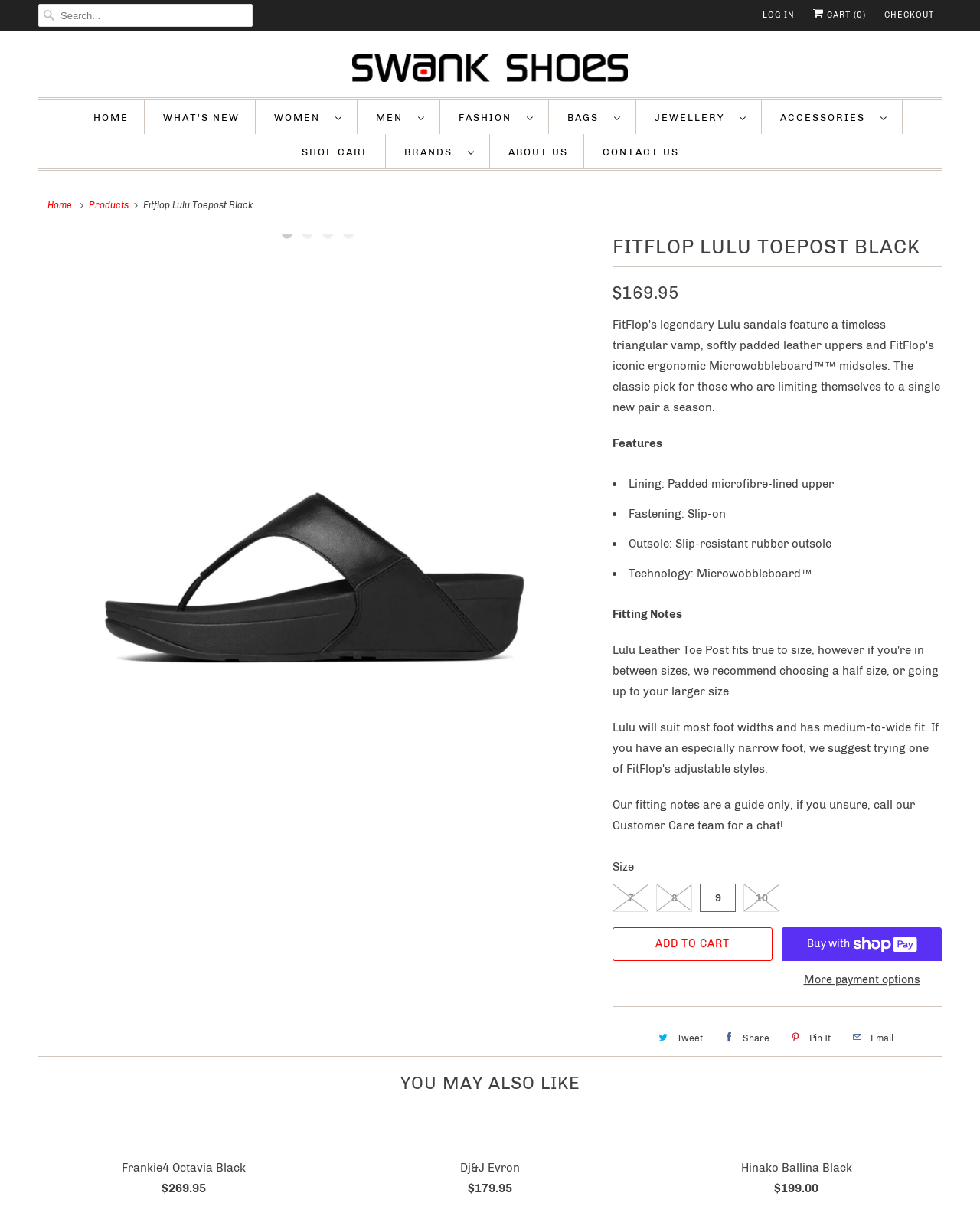What is the type of outsole used in Fitflop Lulu Toepost Black?
Refer to the image and provide a one-word or short phrase answer.

Slip-resistant rubber outsole